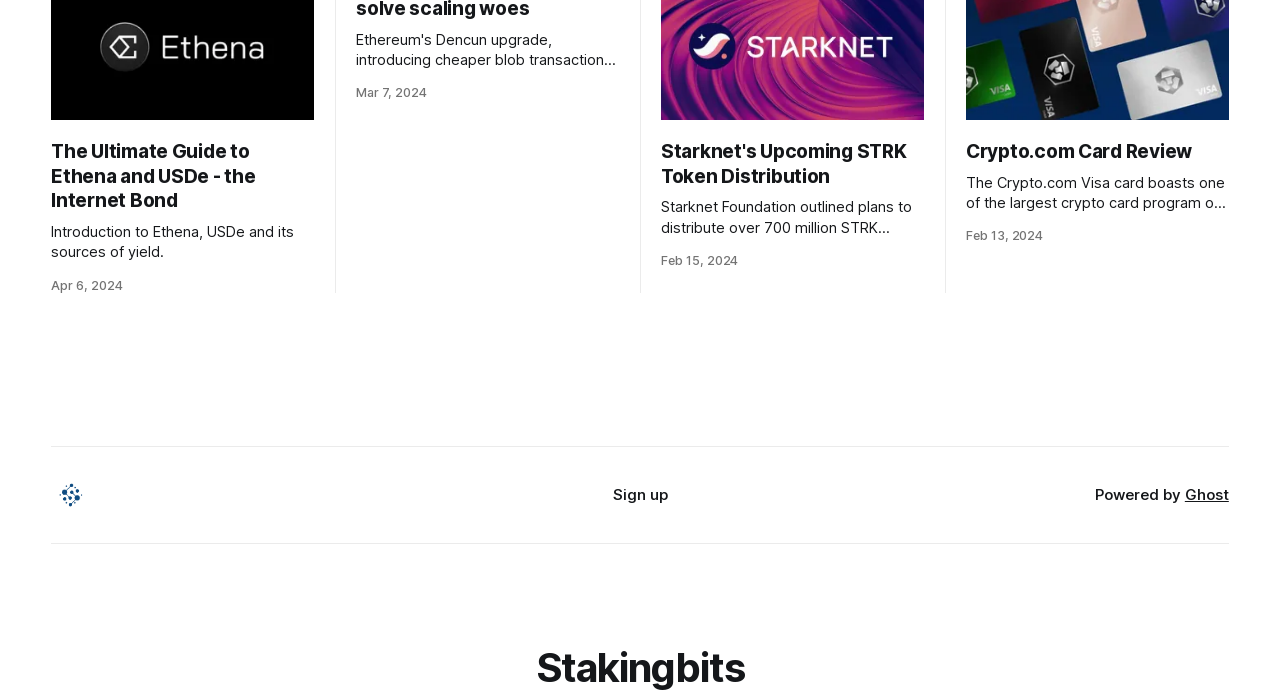From the given element description: "ALOHA Buying Guide", find the bounding box for the UI element. Provide the coordinates as four float numbers between 0 and 1, in the order [left, top, right, bottom].

None